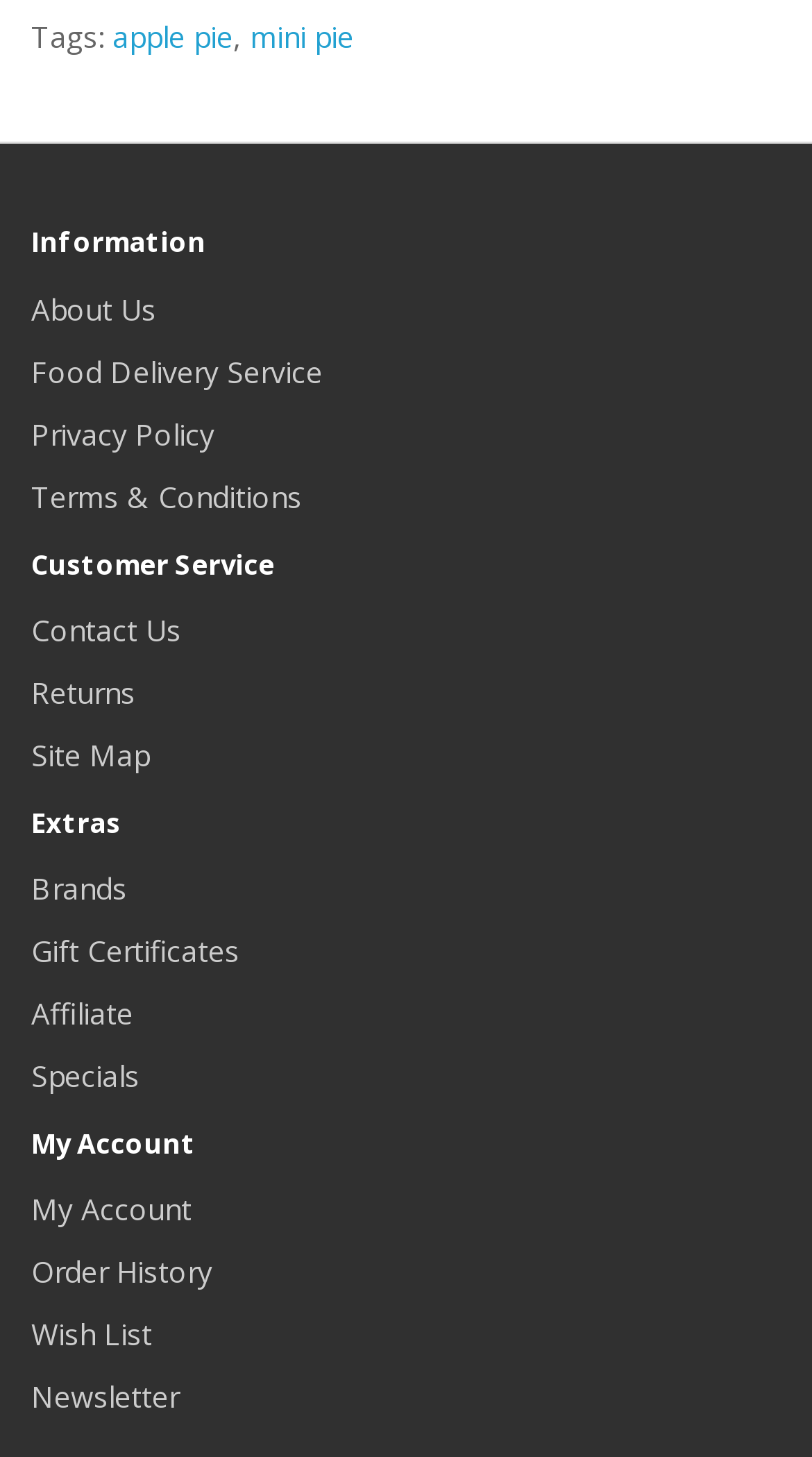Please answer the following question using a single word or phrase: 
What is the last link under the 'Extras' heading?

Specials